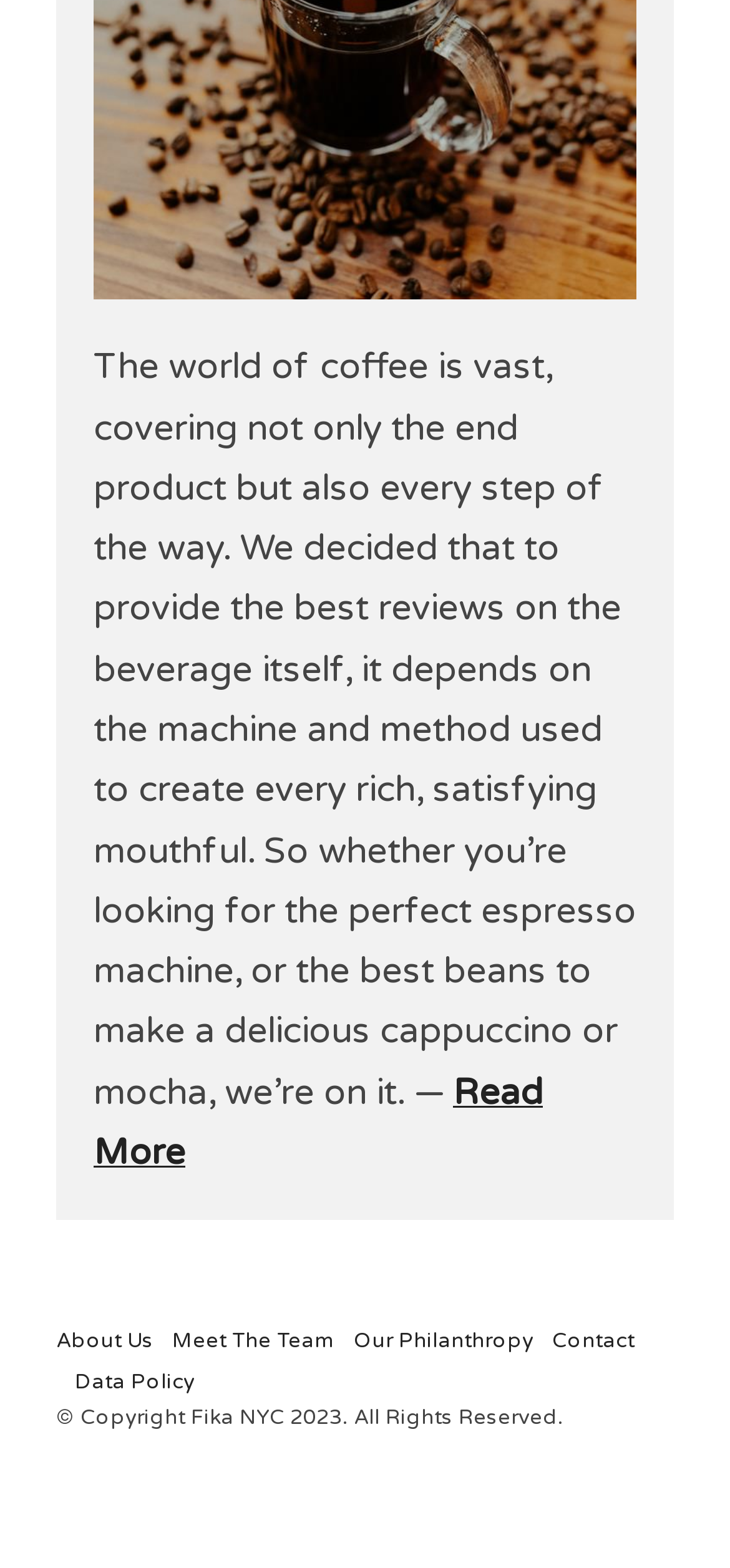What is the purpose of this website?
Refer to the image and offer an in-depth and detailed answer to the question.

The purpose of this website appears to be providing reviews and guides related to coffee, as stated in the introductory text 'to provide the best reviews on the beverage itself, it depends on the machine and method used to create every rich, satisfying mouthful'.